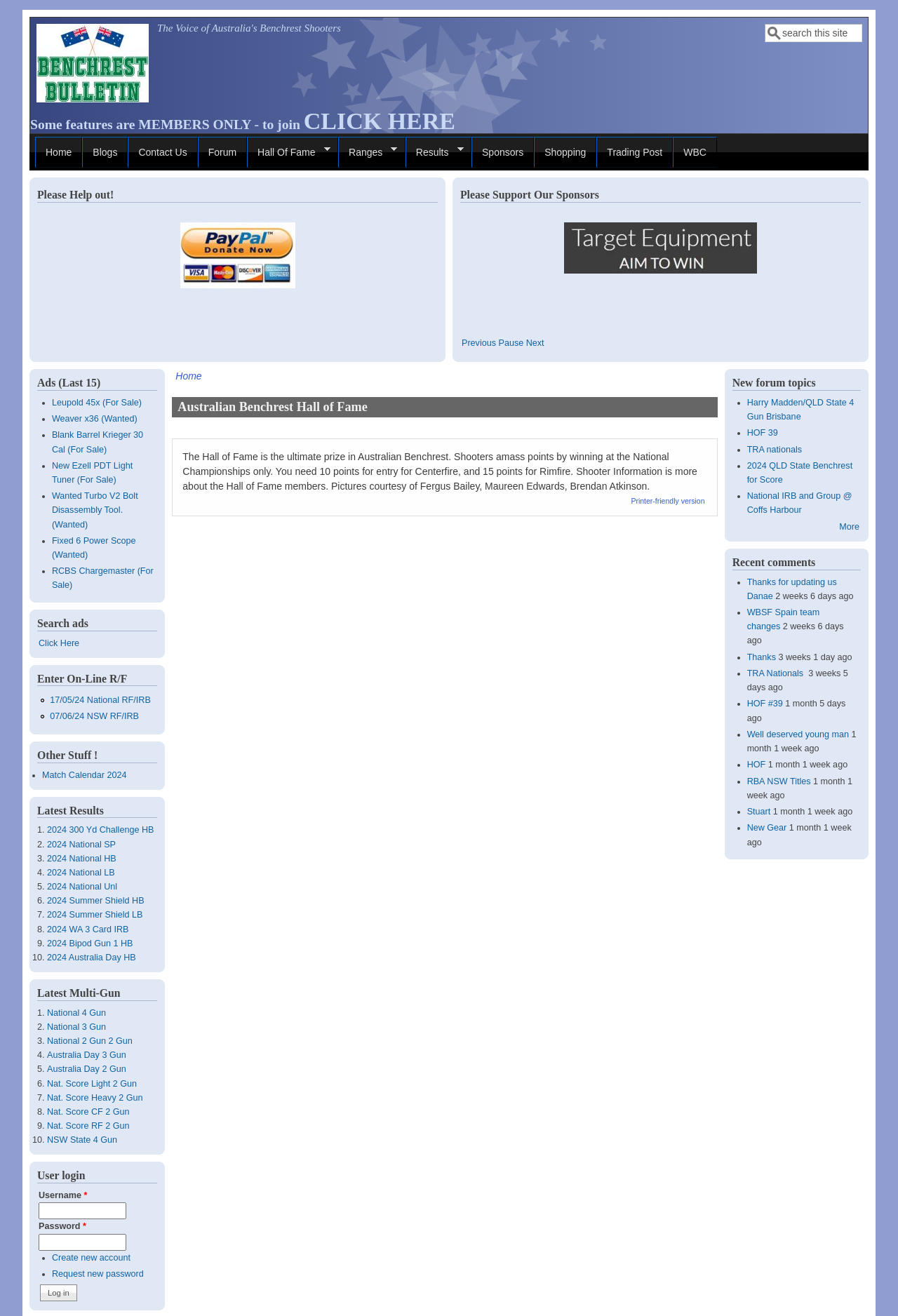Specify the bounding box coordinates of the area that needs to be clicked to achieve the following instruction: "Click on Hall Of Fame".

[0.275, 0.104, 0.377, 0.127]